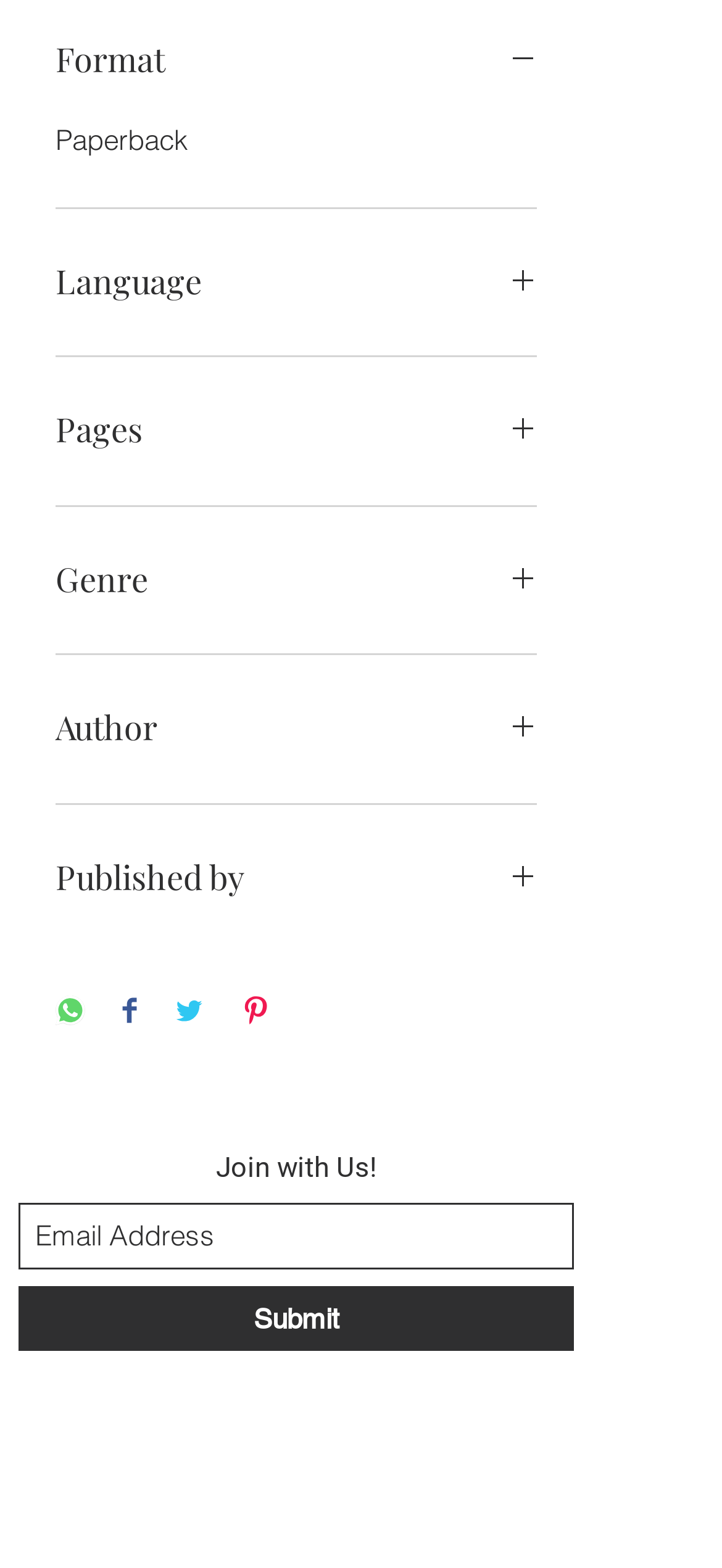Show me the bounding box coordinates of the clickable region to achieve the task as per the instruction: "Click the Format button".

[0.077, 0.02, 0.744, 0.057]